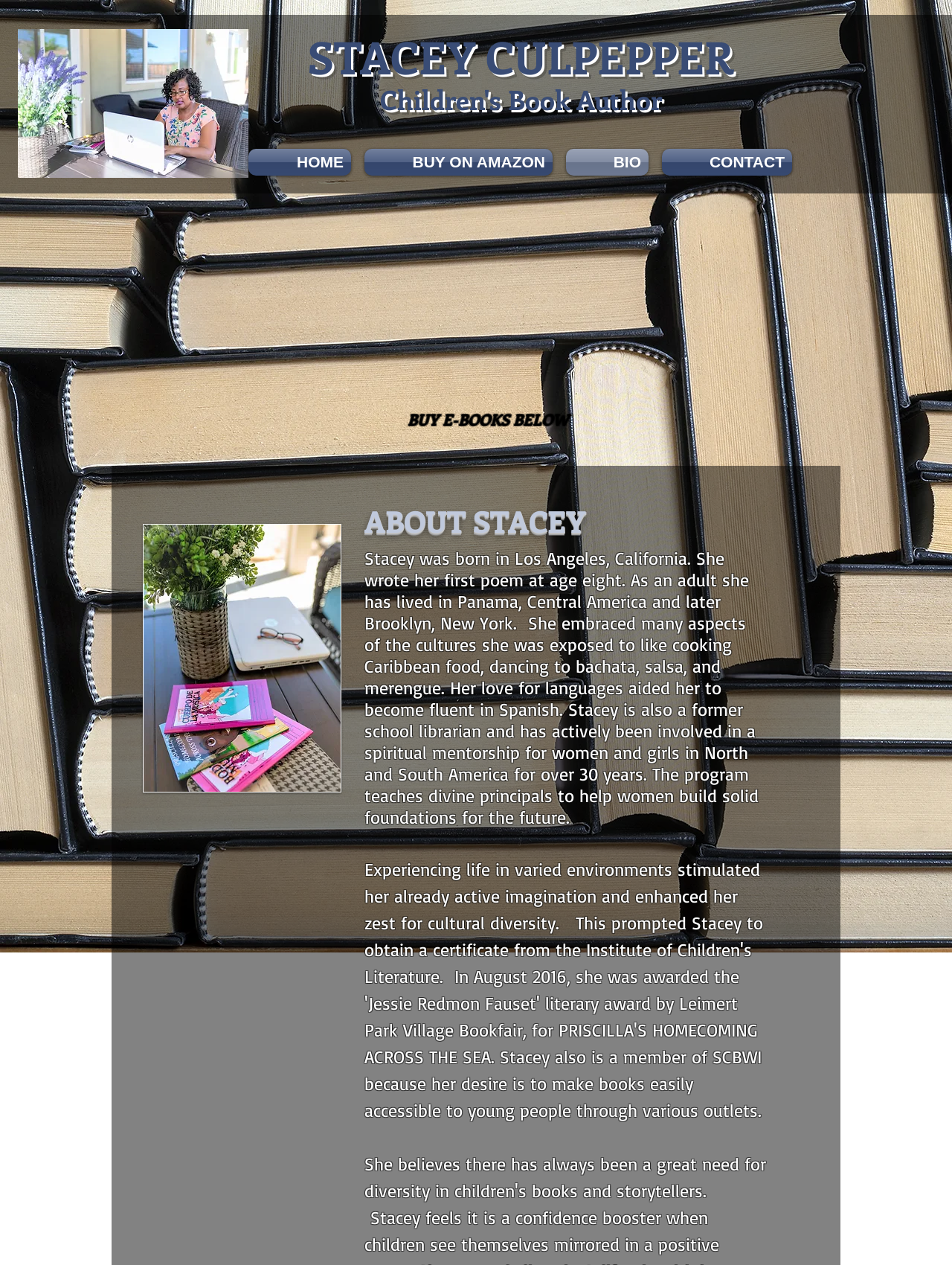What is the profession of the author?
Provide a one-word or short-phrase answer based on the image.

Children's Book Author